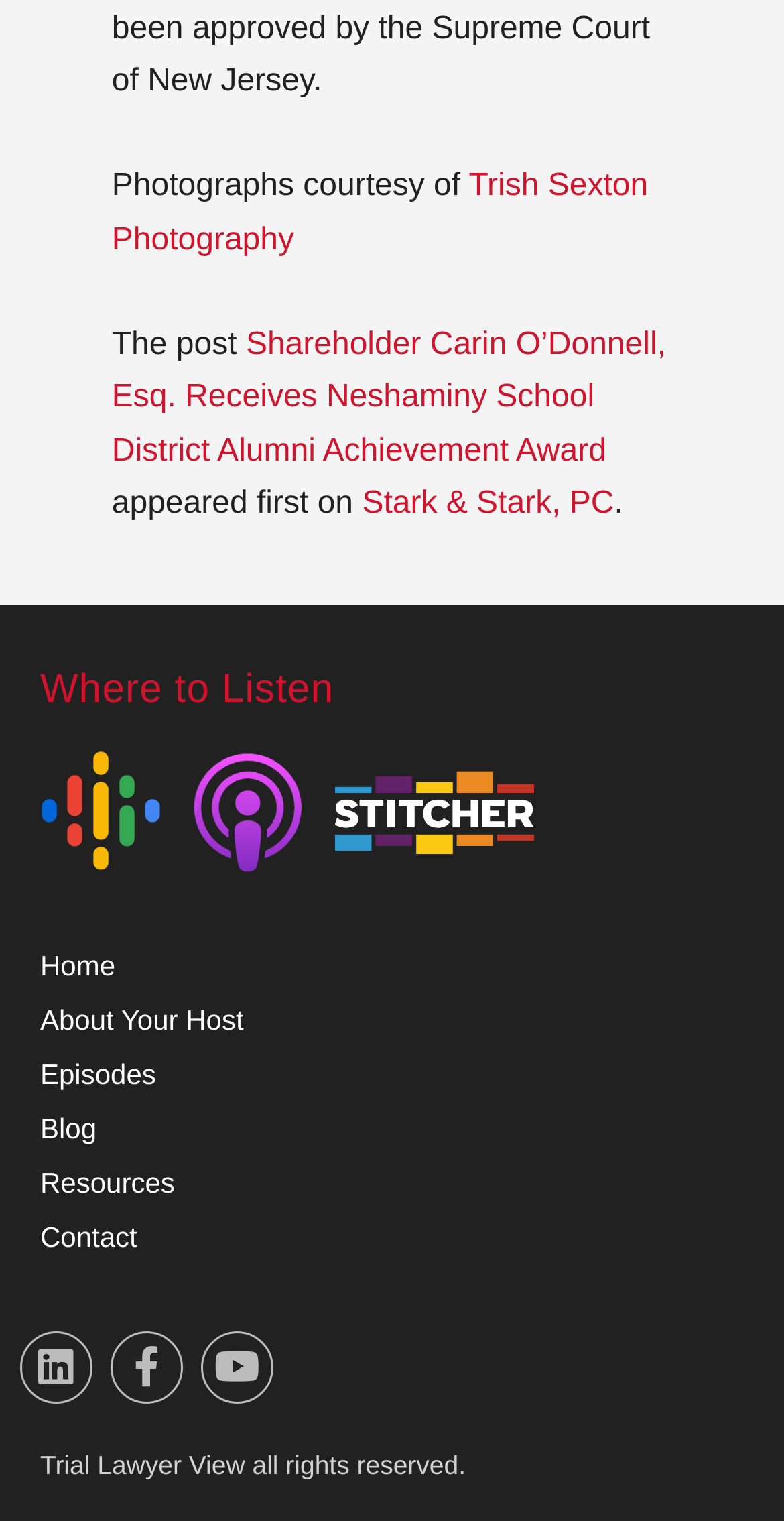Identify the bounding box coordinates of the section to be clicked to complete the task described by the following instruction: "View episodes". The coordinates should be four float numbers between 0 and 1, formatted as [left, top, right, bottom].

[0.051, 0.695, 0.199, 0.716]